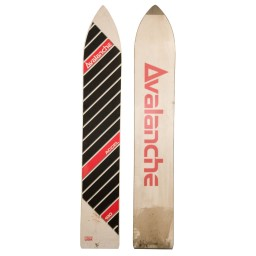Using the image as a reference, answer the following question in as much detail as possible:
What is the length of the Avalanche Kick 165 Vintage Snowboard?

The length of the board is mentioned in its name, Avalanche Kick 165 Vintage Snowboard, which suggests that the board is 165 units long, likely in centimeters or inches.